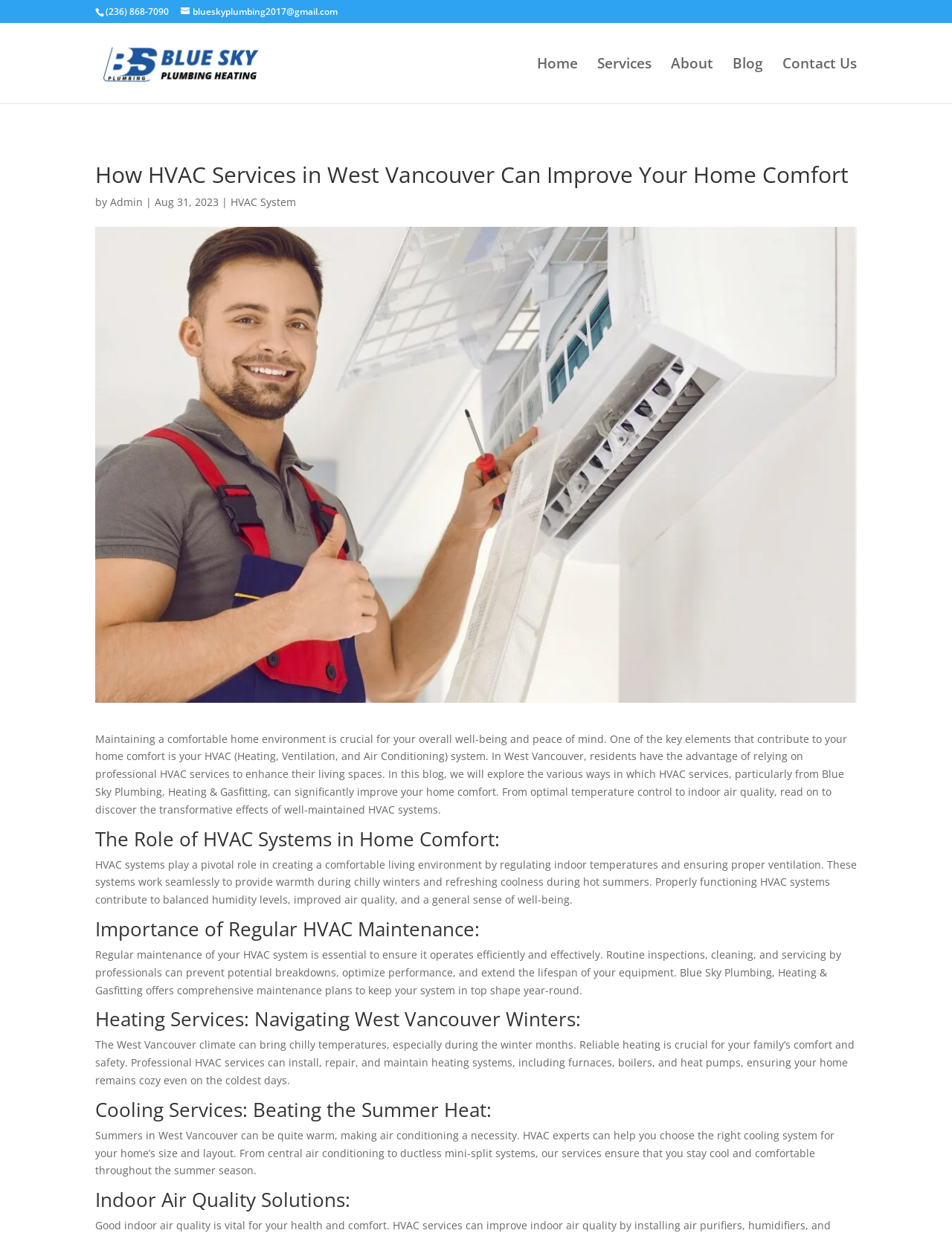Identify the bounding box coordinates for the element that needs to be clicked to fulfill this instruction: "Call the phone number". Provide the coordinates in the format of four float numbers between 0 and 1: [left, top, right, bottom].

[0.111, 0.004, 0.177, 0.014]